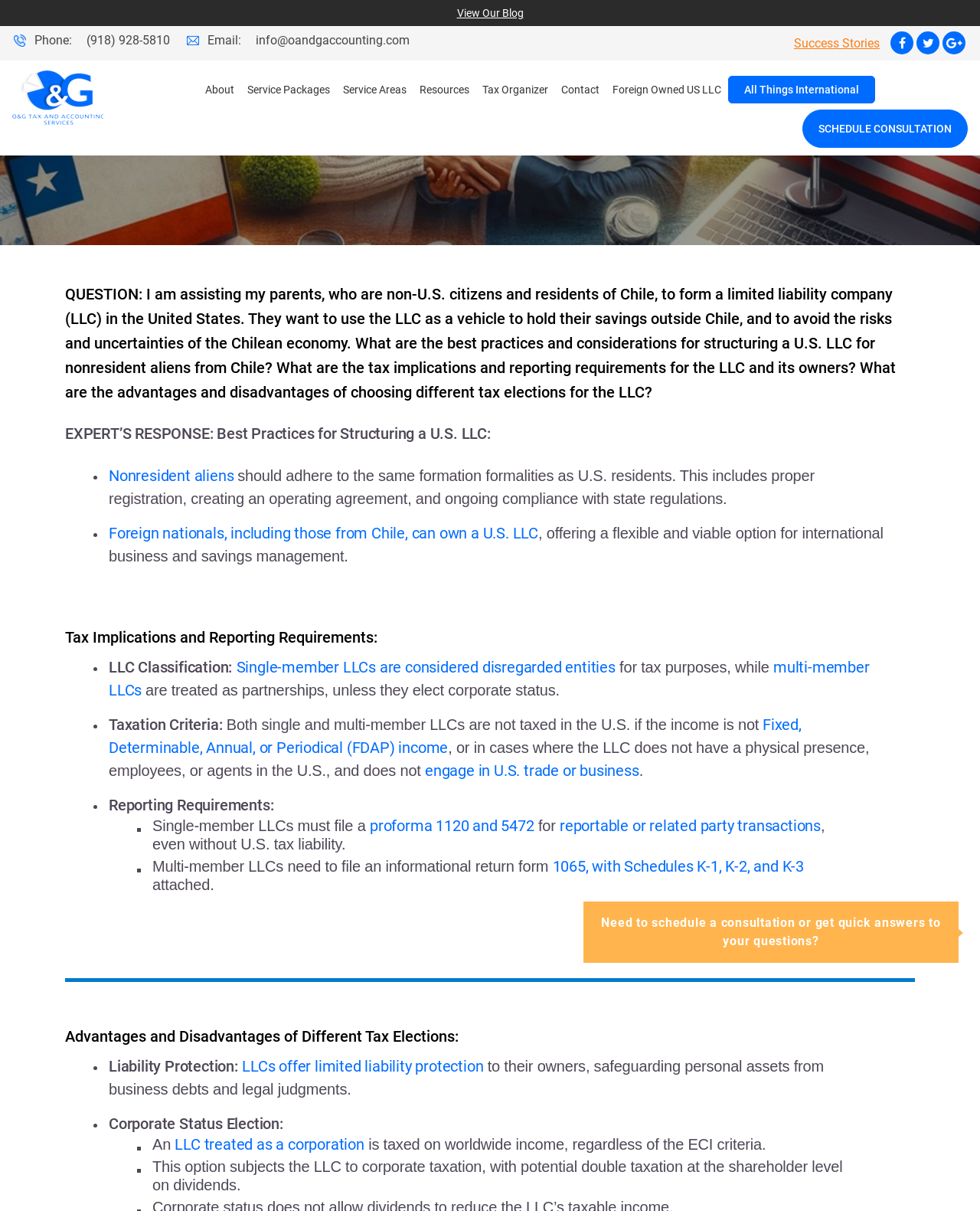Please identify the bounding box coordinates of where to click in order to follow the instruction: "Call (918) 928-5810".

[0.088, 0.026, 0.173, 0.041]